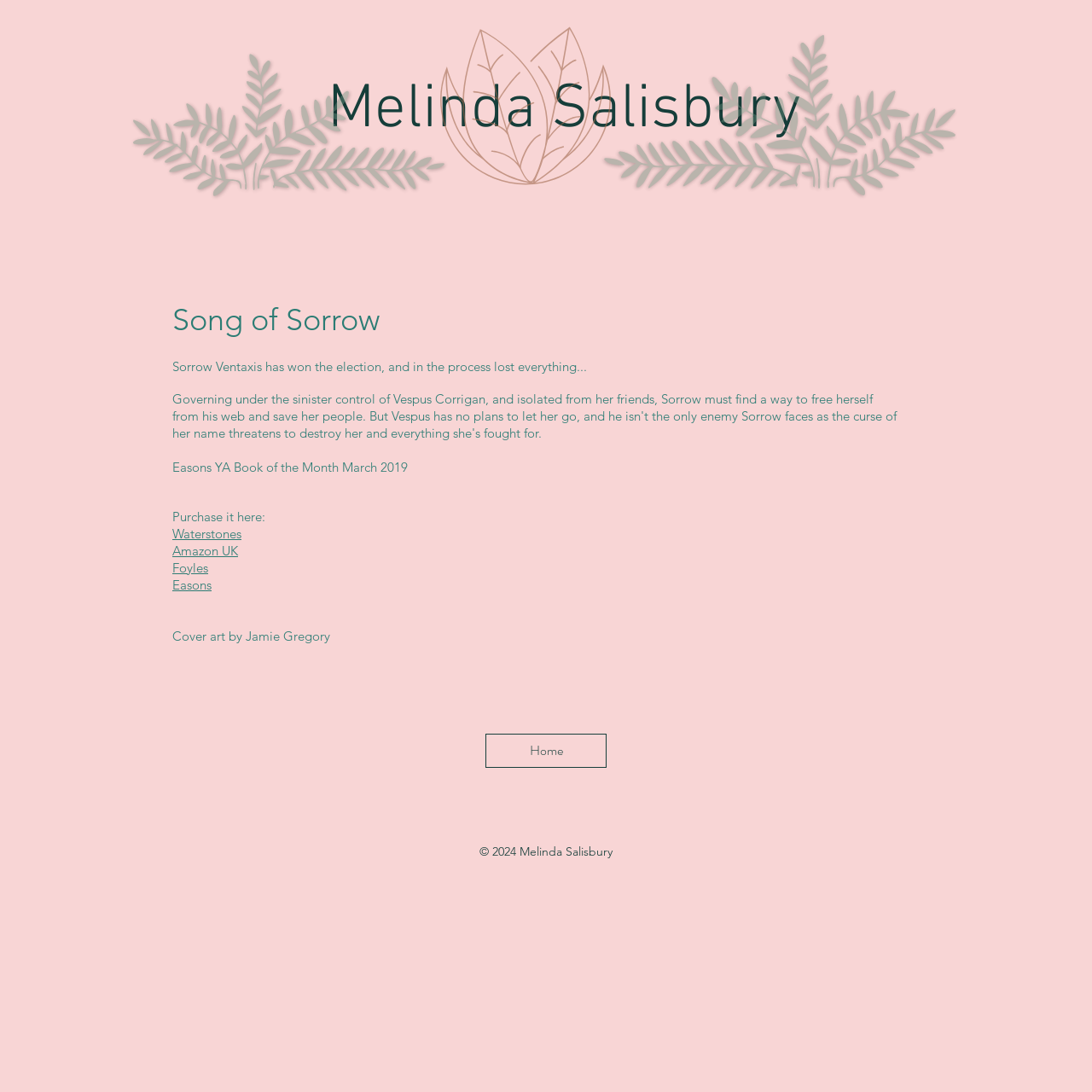Where can the book be purchased?
Please provide a single word or phrase as the answer based on the screenshot.

Waterstones, Amazon UK, Foyles, Easons